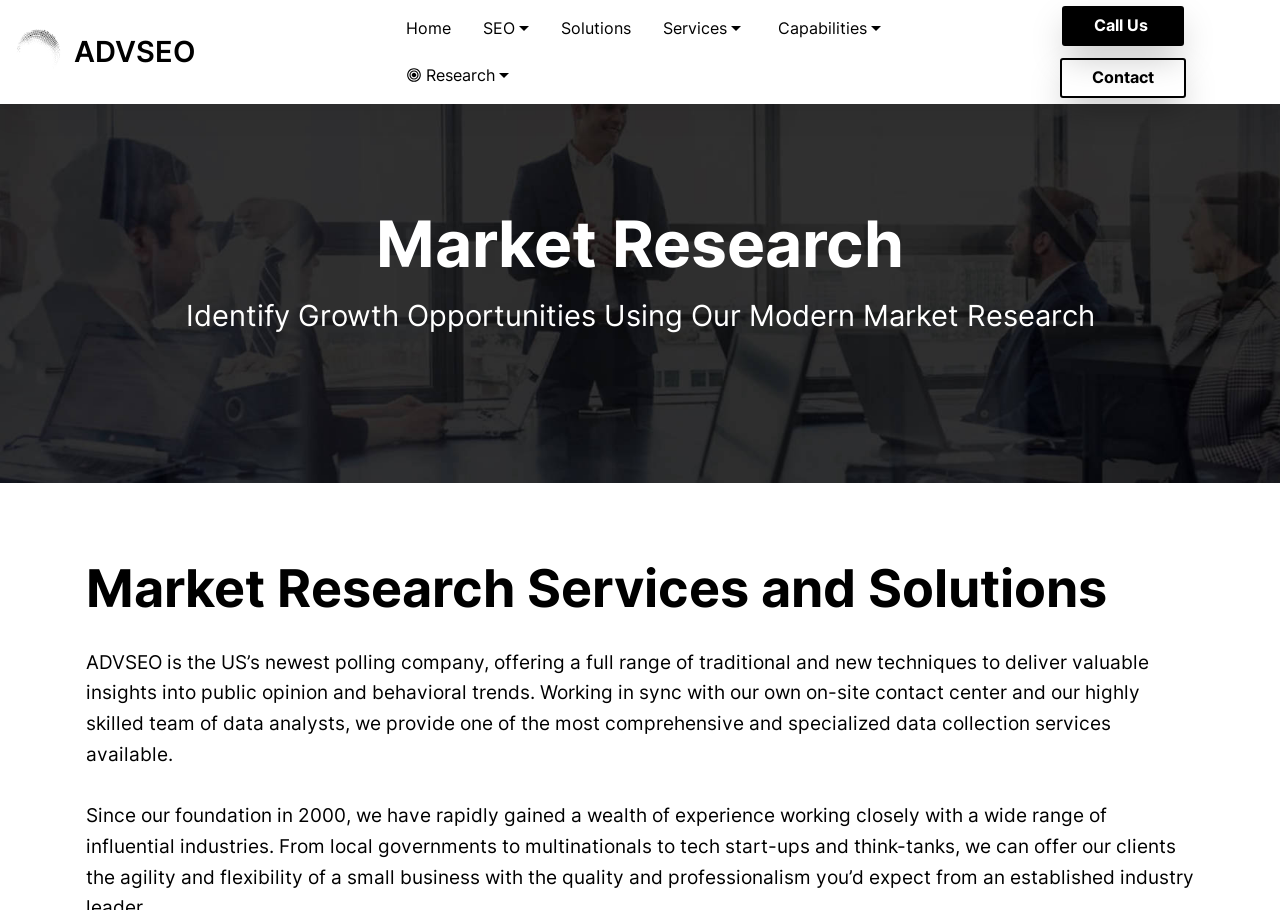Identify the bounding box coordinates of the clickable region required to complete the instruction: "Explore Local SEO services". The coordinates should be given as four float numbers within the range of 0 and 1, i.e., [left, top, right, bottom].

[0.365, 0.088, 0.567, 0.129]